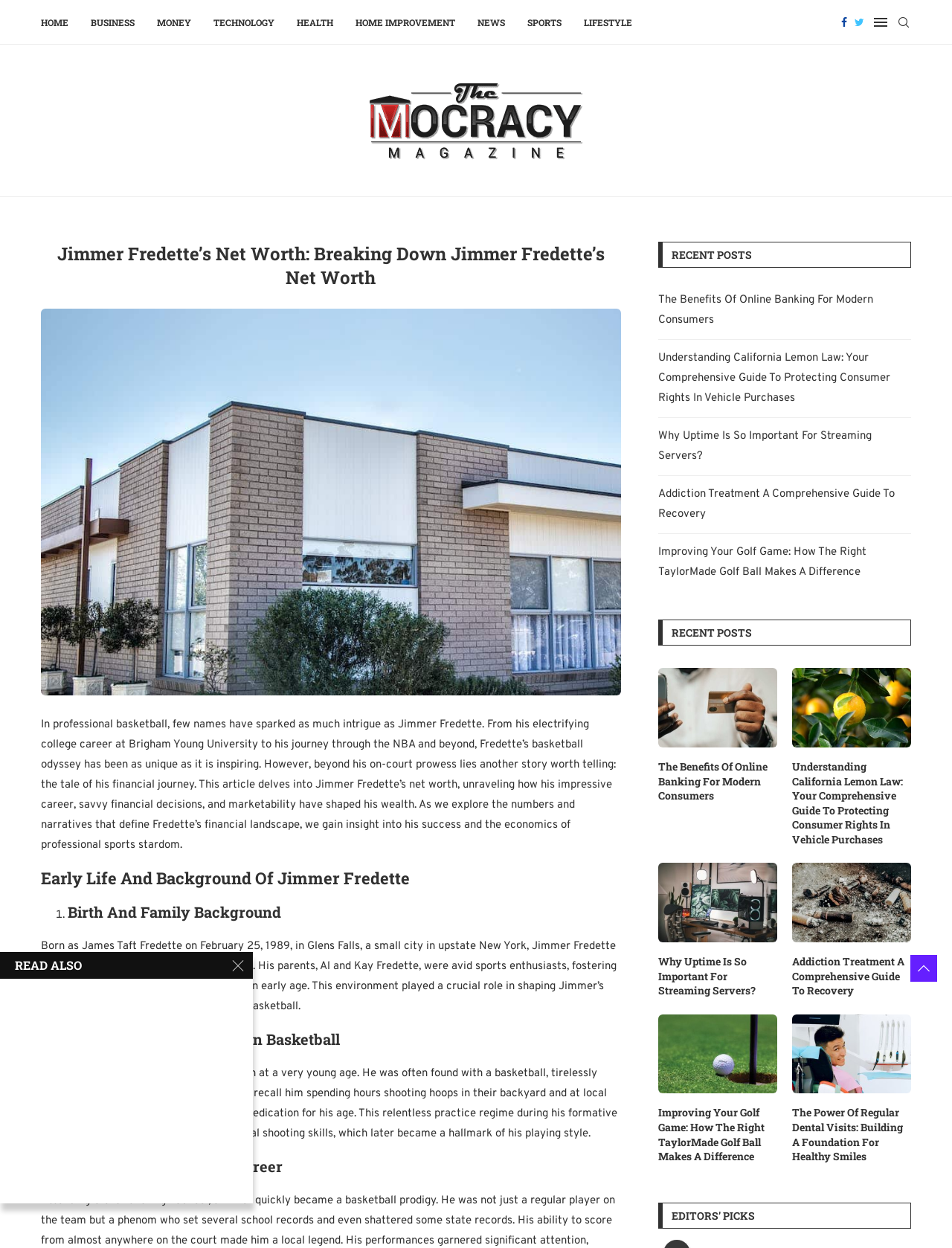Please mark the bounding box coordinates of the area that should be clicked to carry out the instruction: "Apply for this job".

None